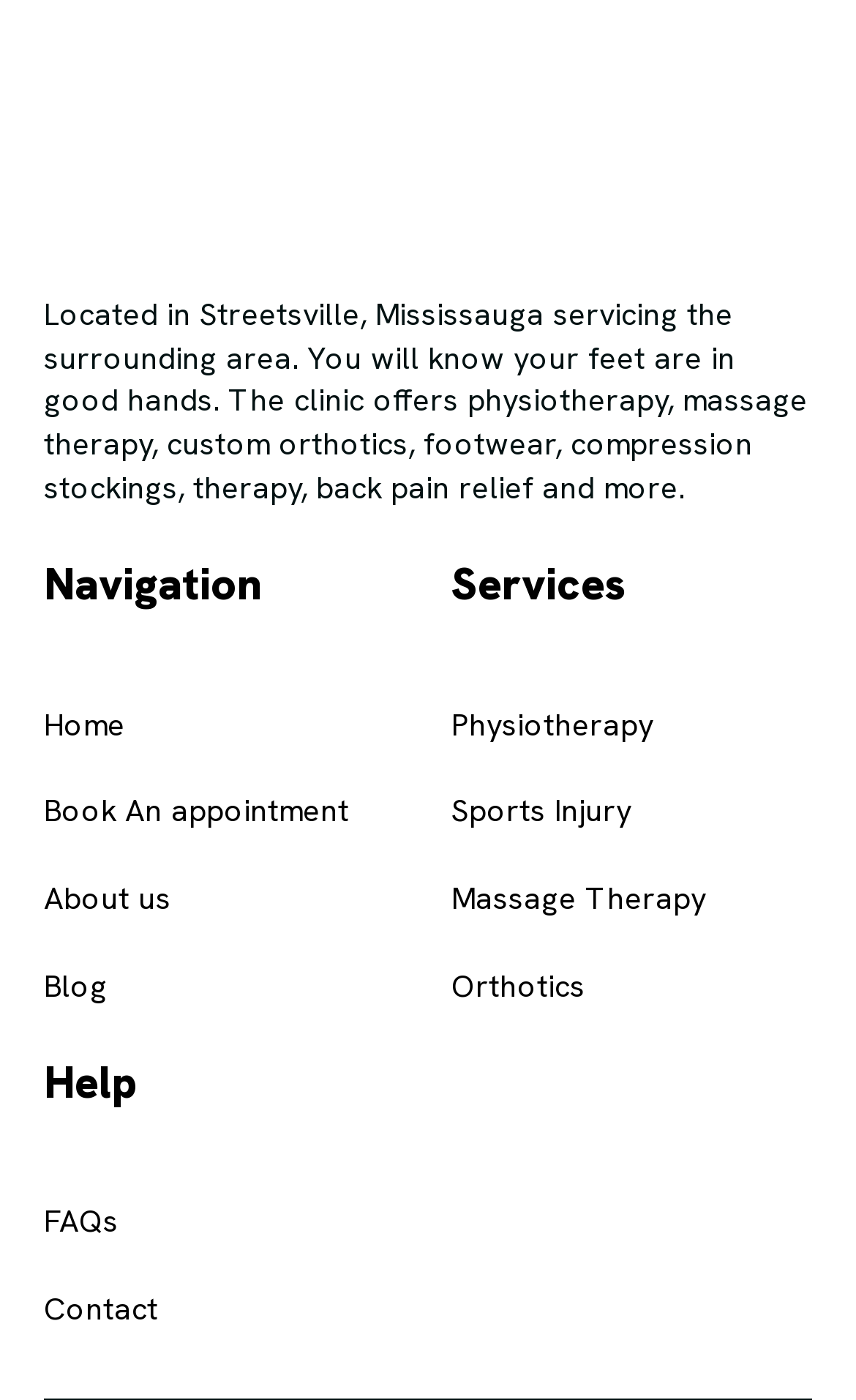What is the purpose of the clinic?
Carefully examine the image and provide a detailed answer to the question.

The purpose of the clinic can be inferred from the static text element which states that the clinic offers therapy and relief, including back pain relief, indicating that the clinic is focused on providing therapeutic services to its patients.